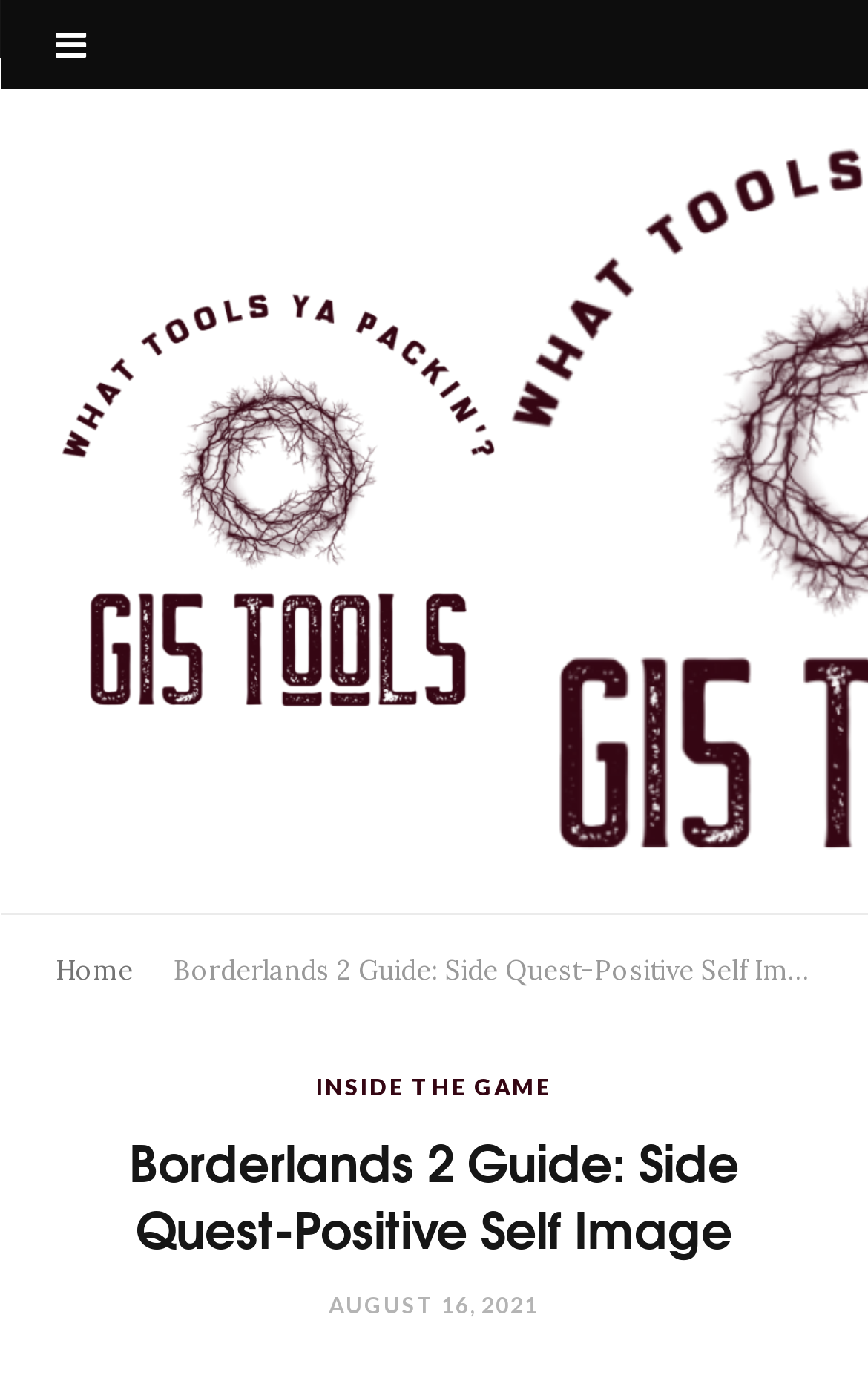What is the date of the guide?
Using the image as a reference, answer the question in detail.

I found the answer by looking at the link below the heading, which says 'AUGUST 16, 2021', indicating that it is the date of the guide.